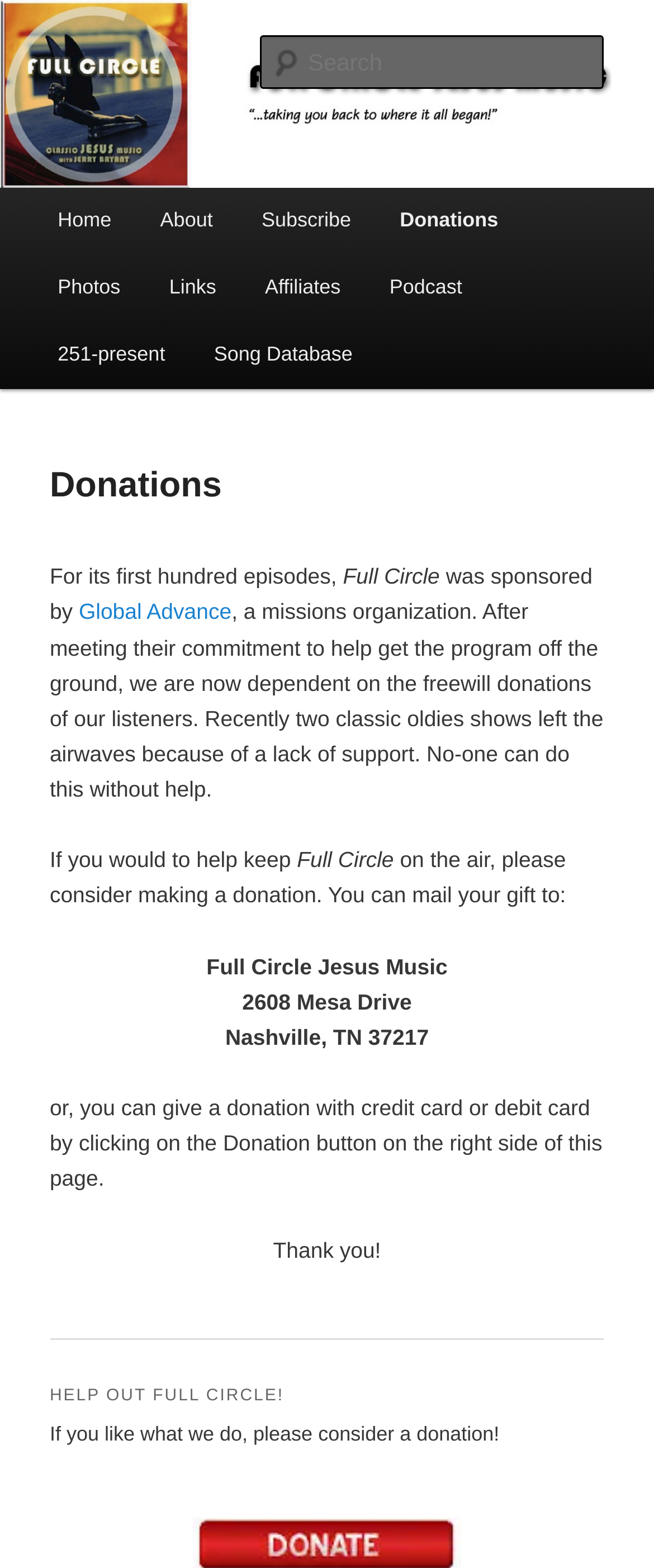Kindly respond to the following question with a single word or a brief phrase: 
What is the name of the missions organization that sponsored Full Circle?

Global Advance